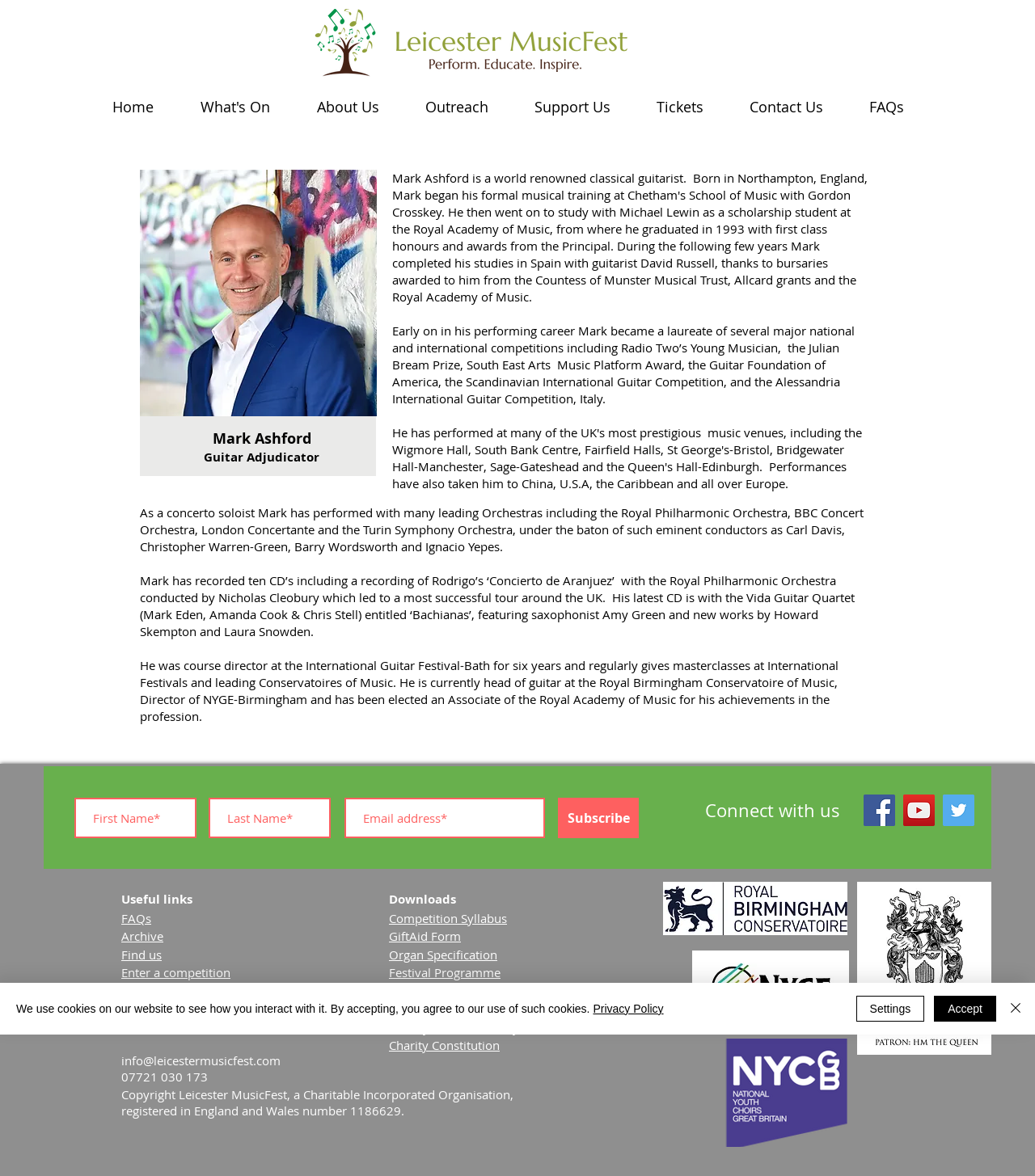Please locate the clickable area by providing the bounding box coordinates to follow this instruction: "Subscribe to the newsletter".

[0.539, 0.678, 0.617, 0.713]